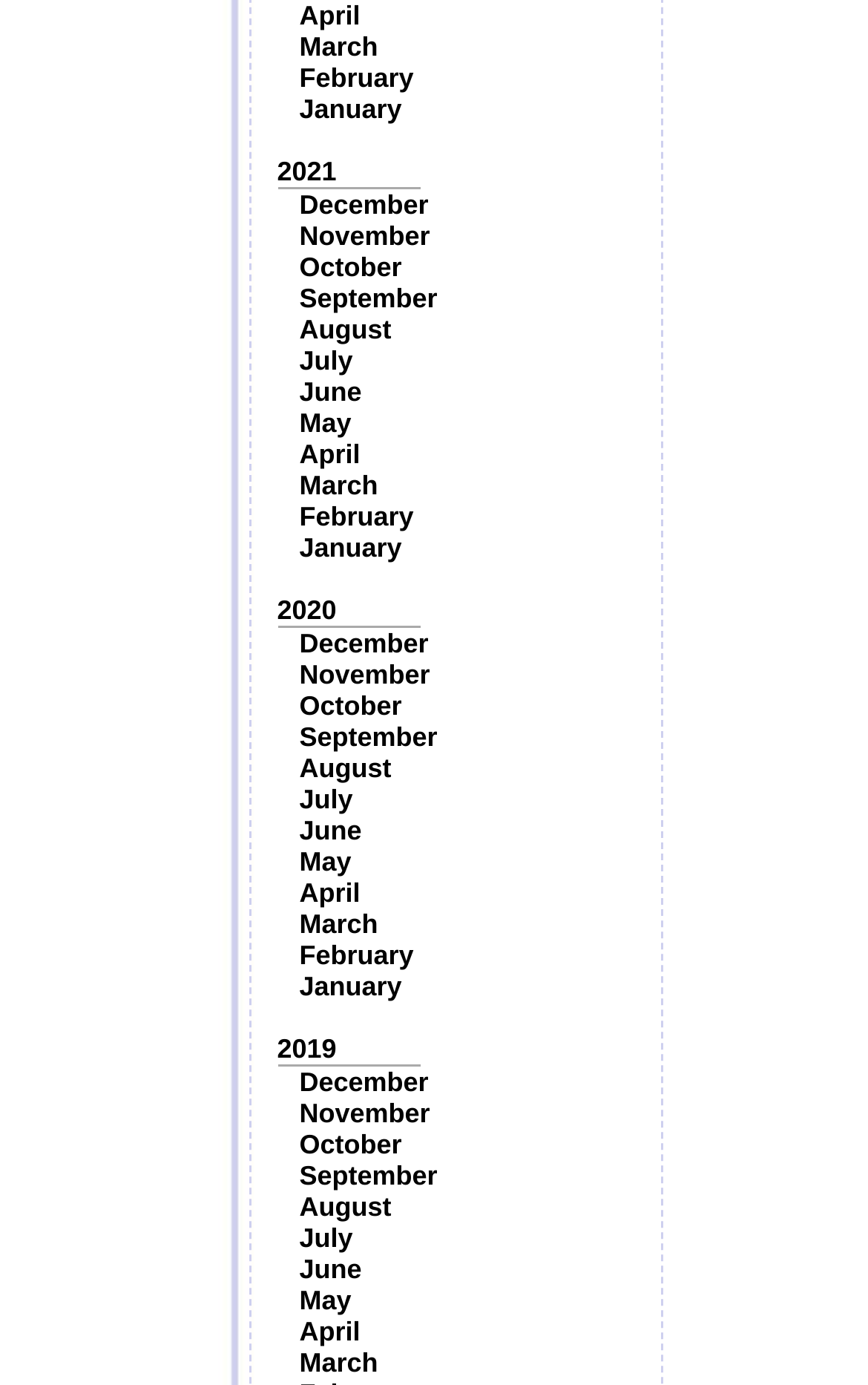Determine the bounding box coordinates of the clickable area required to perform the following instruction: "View latest topics". The coordinates should be represented as four float numbers between 0 and 1: [left, top, right, bottom].

None